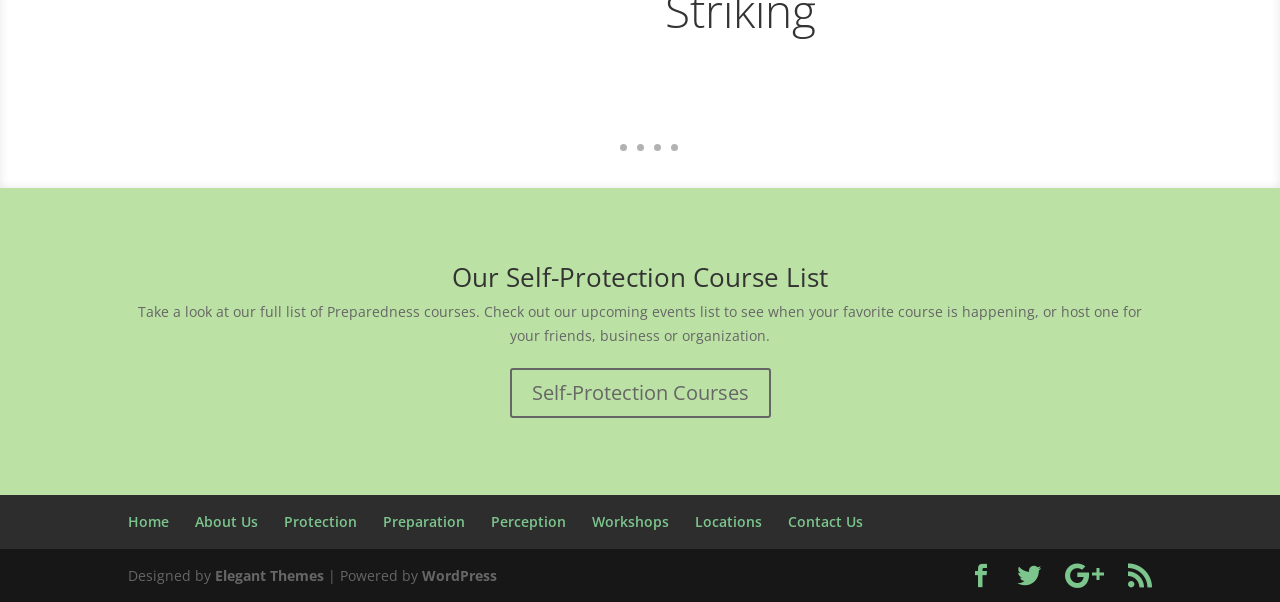What is the last link in the footer section?
Please utilize the information in the image to give a detailed response to the question.

The last link in the footer section is 'WordPress', which is a content management system, indicating that the website is built using WordPress.